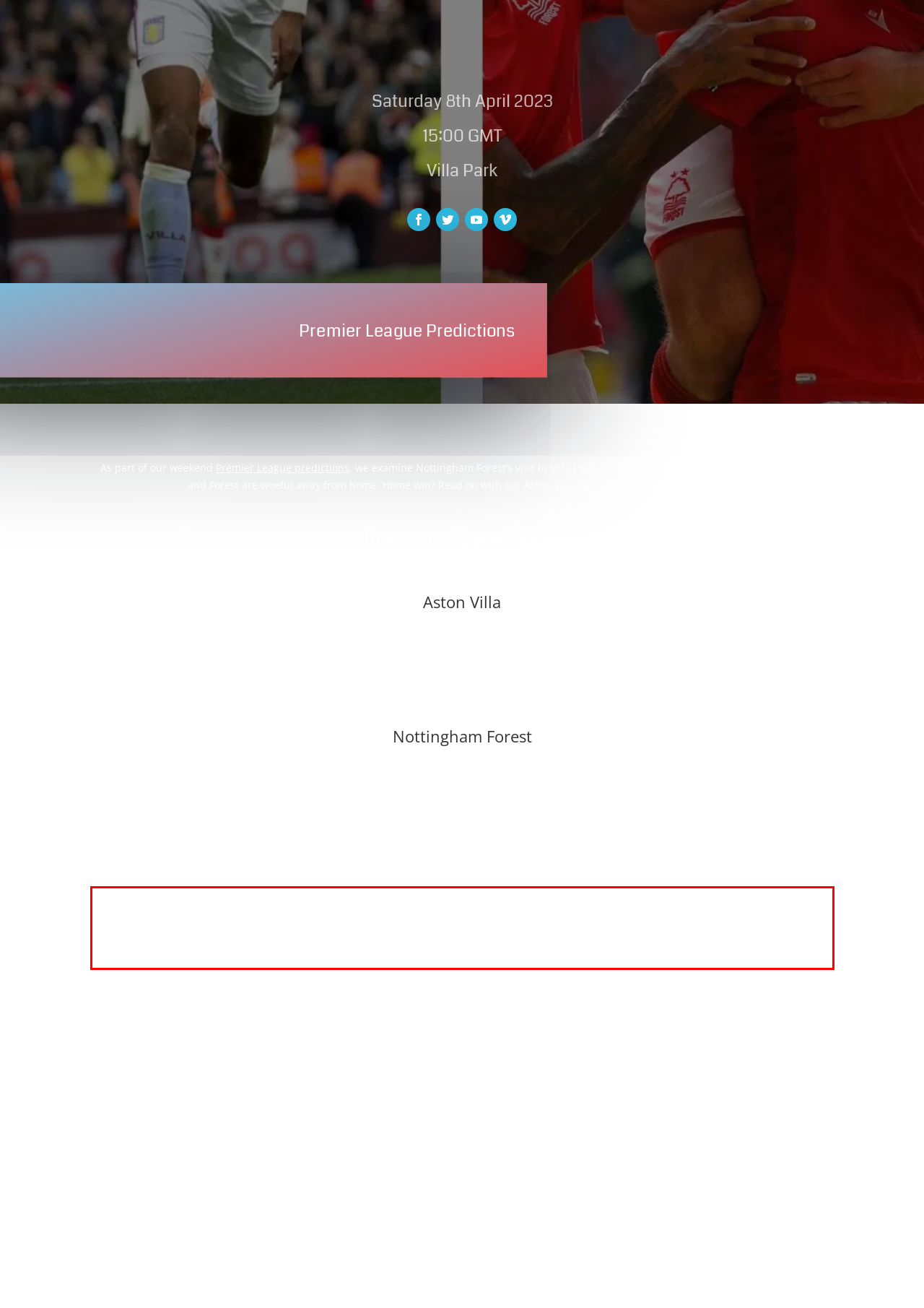Given a screenshot of a webpage with a red bounding box, please identify and retrieve the text inside the red rectangle.

Following midweek games for both sides, Midlands rivals Aston Villa and Nottingham Forest meet on Saturday afternoon at Villa Park. It’s all smiles currently if you support Aston Villa, as the club have been in terrific form. Unai Emery has turned the club around since taking over from Steven Gerrard. Indeed, they have won five and drawn one of their previous six games. Only Arsenal and Man City have accumulated more points than the Villains in 2023. Their most recent victory was a late 2-1 win away at struggling Leicester midweek (we predicted 3-1 Villa).